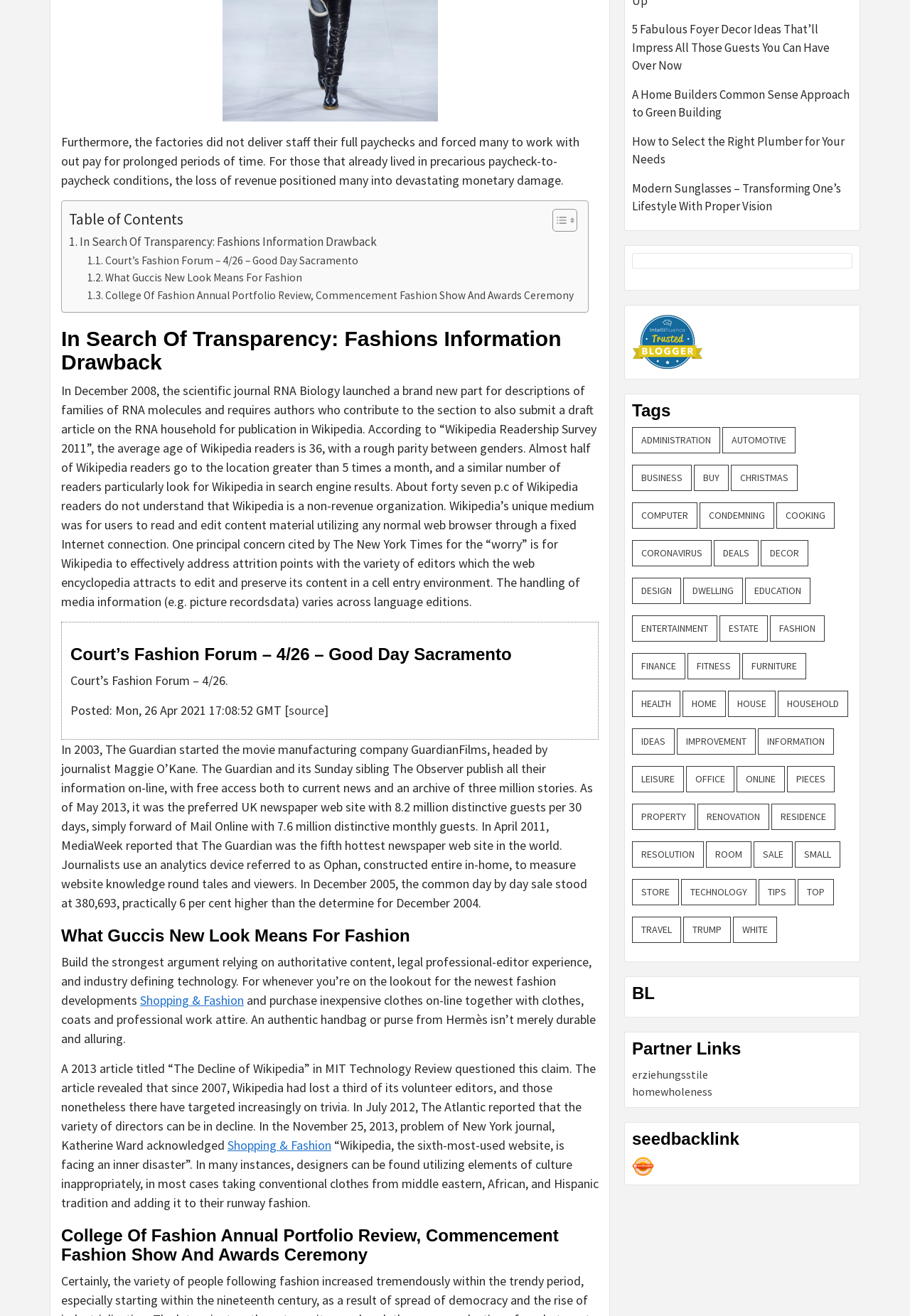How many items are in the 'Fashion' category?
Using the information from the image, give a concise answer in one word or a short phrase.

25